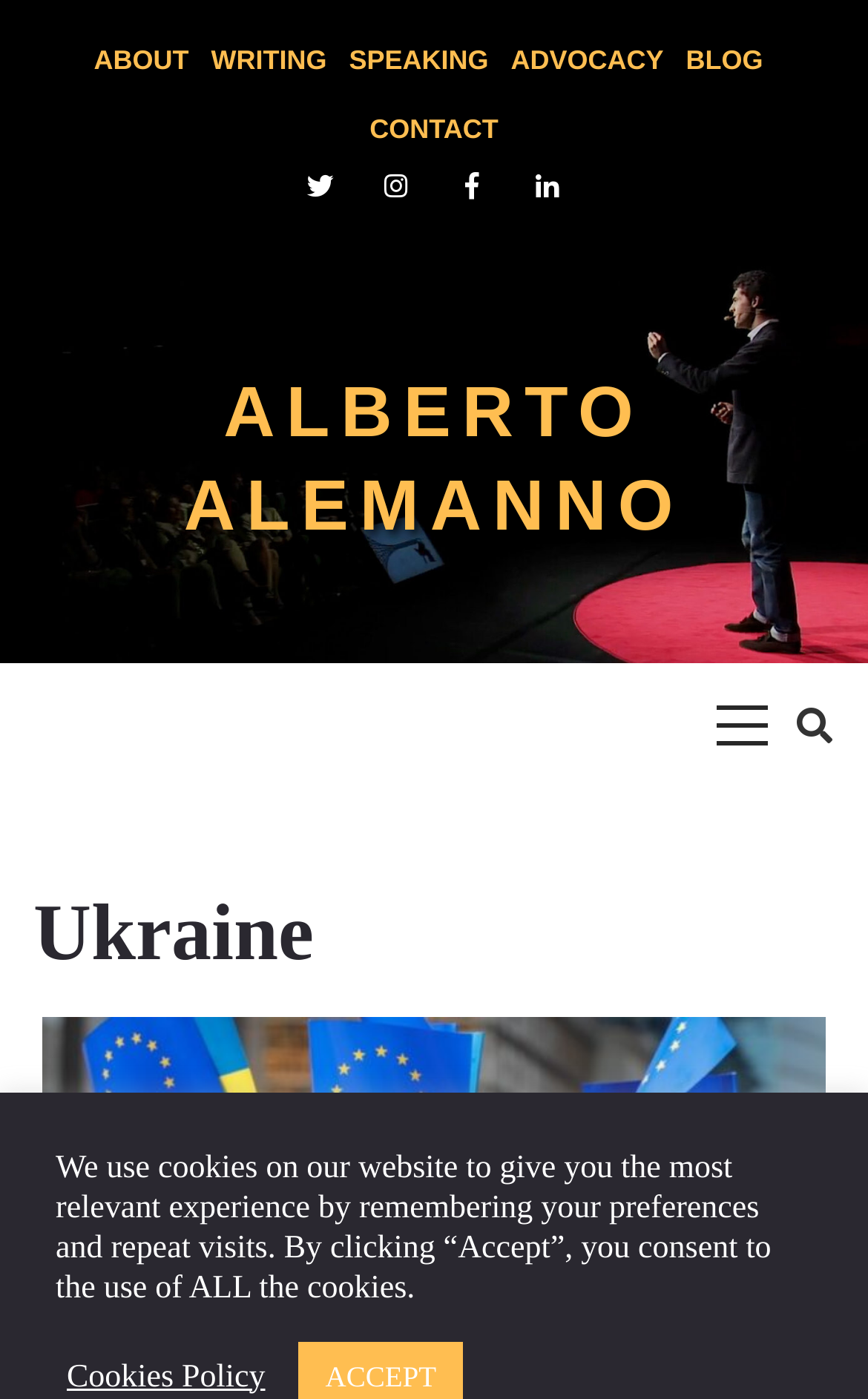Reply to the question below using a single word or brief phrase:
What is the first menu item?

ABOUT